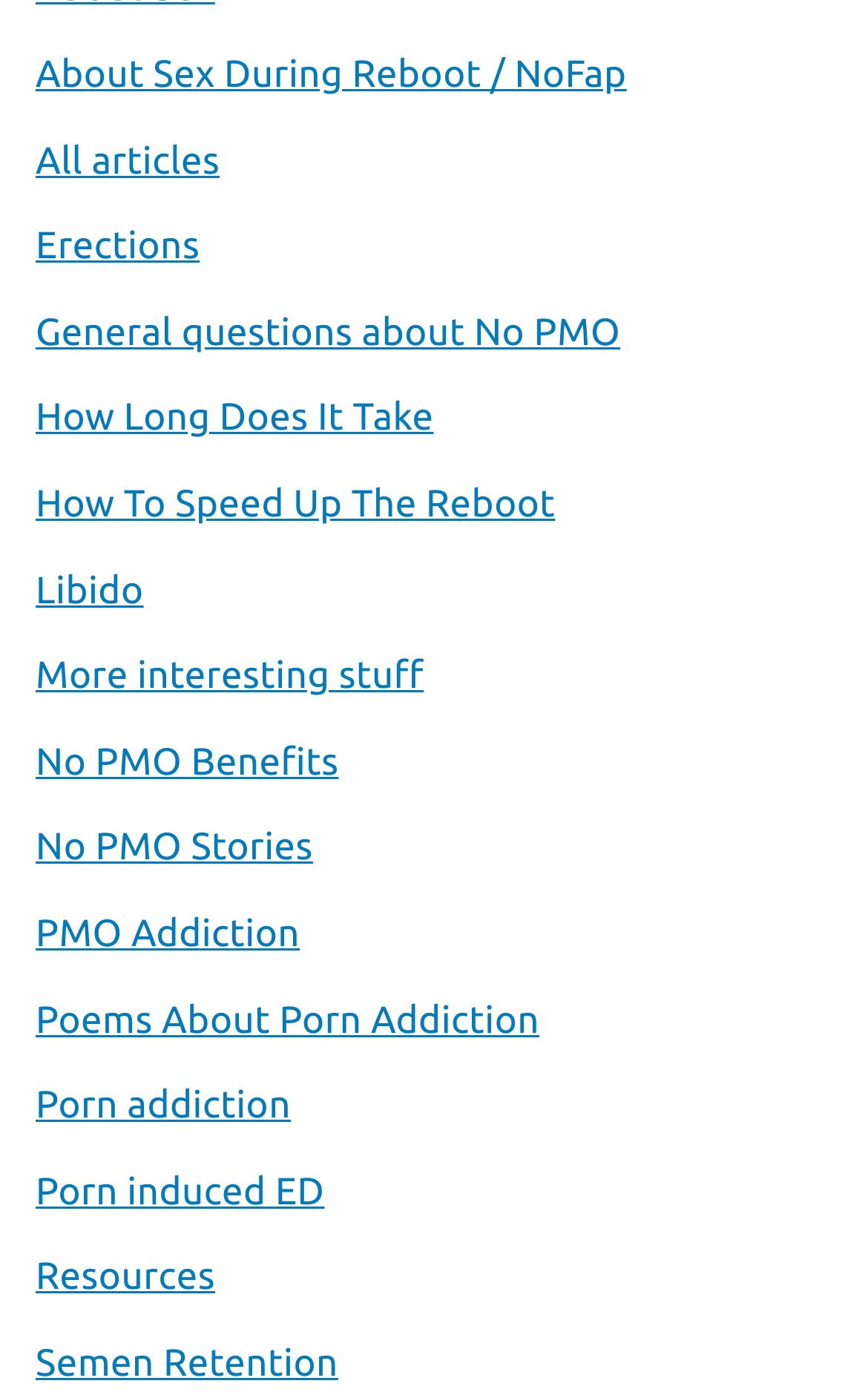How many links are there on the webpage?
Using the information from the image, give a concise answer in one word or a short phrase.

15